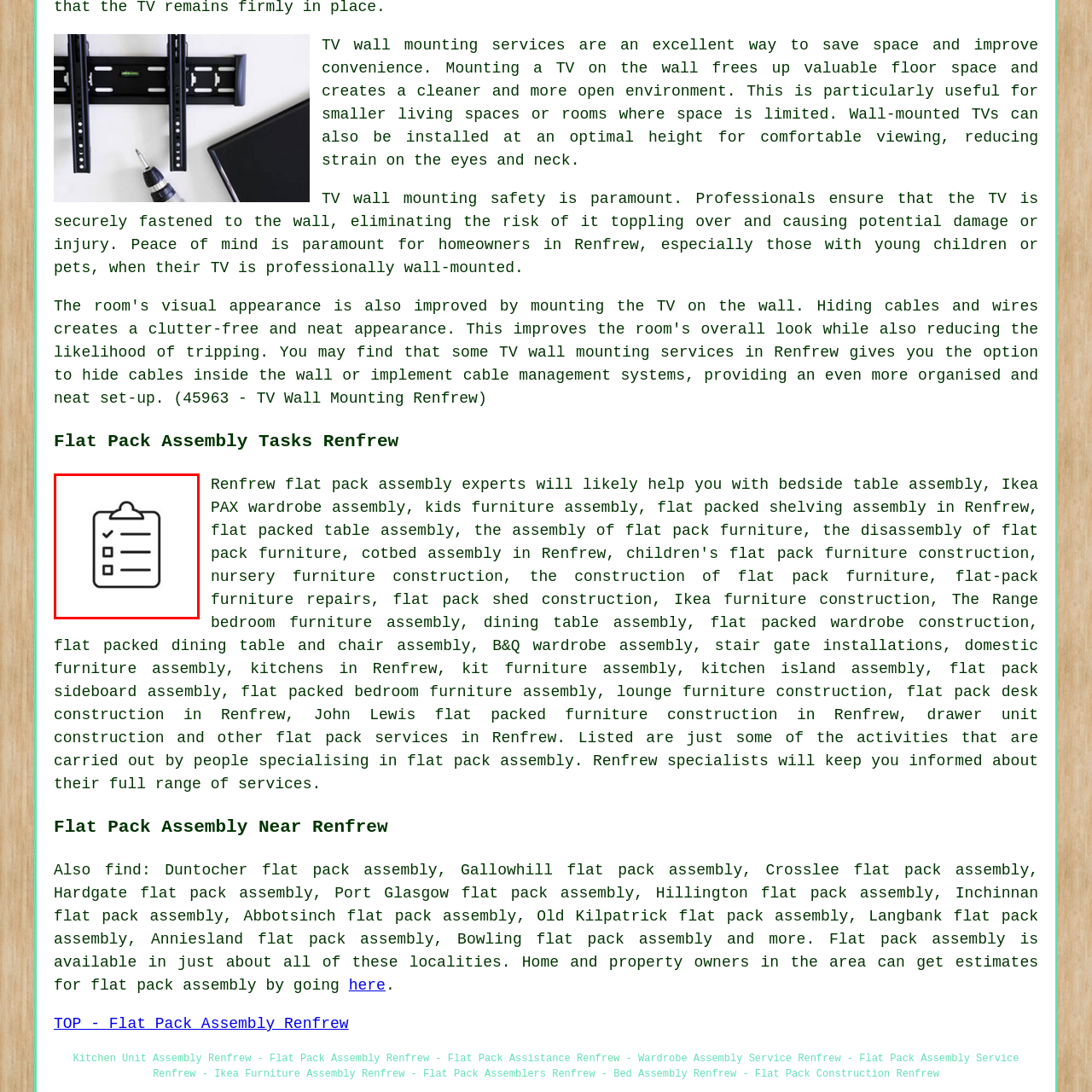Elaborate on the details of the image that is highlighted by the red boundary.

The image depicts a simple, monochromatic icon of a checklist on a clipboard. The checklist features a few lines, with one box checked, indicating completed tasks or items. This icon symbolizes organization and task management, commonly associated with services like flat pack assembly. It reflects the meticulous planning and attention to detail that professional assemblers apply to help clients efficiently set up their furniture, enhancing the usability and aesthetic of their living spaces. Such services, particularly in areas like Renfrew, ensure that all assembly tasks are handled smoothly, providing peace of mind to homeowners.